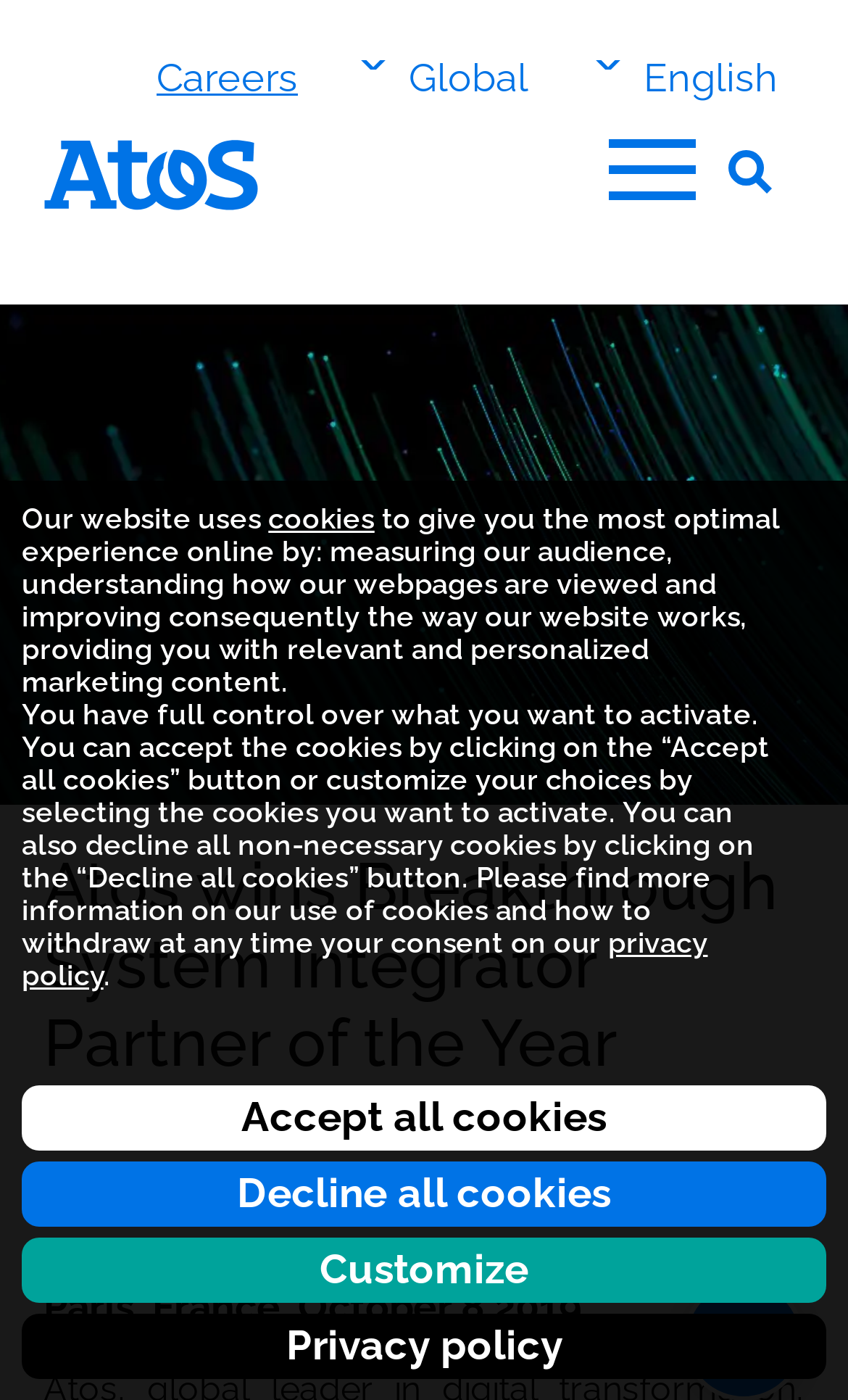Determine the bounding box coordinates of the element's region needed to click to follow the instruction: "View careers". Provide these coordinates as four float numbers between 0 and 1, formatted as [left, top, right, bottom].

[0.185, 0.039, 0.351, 0.071]